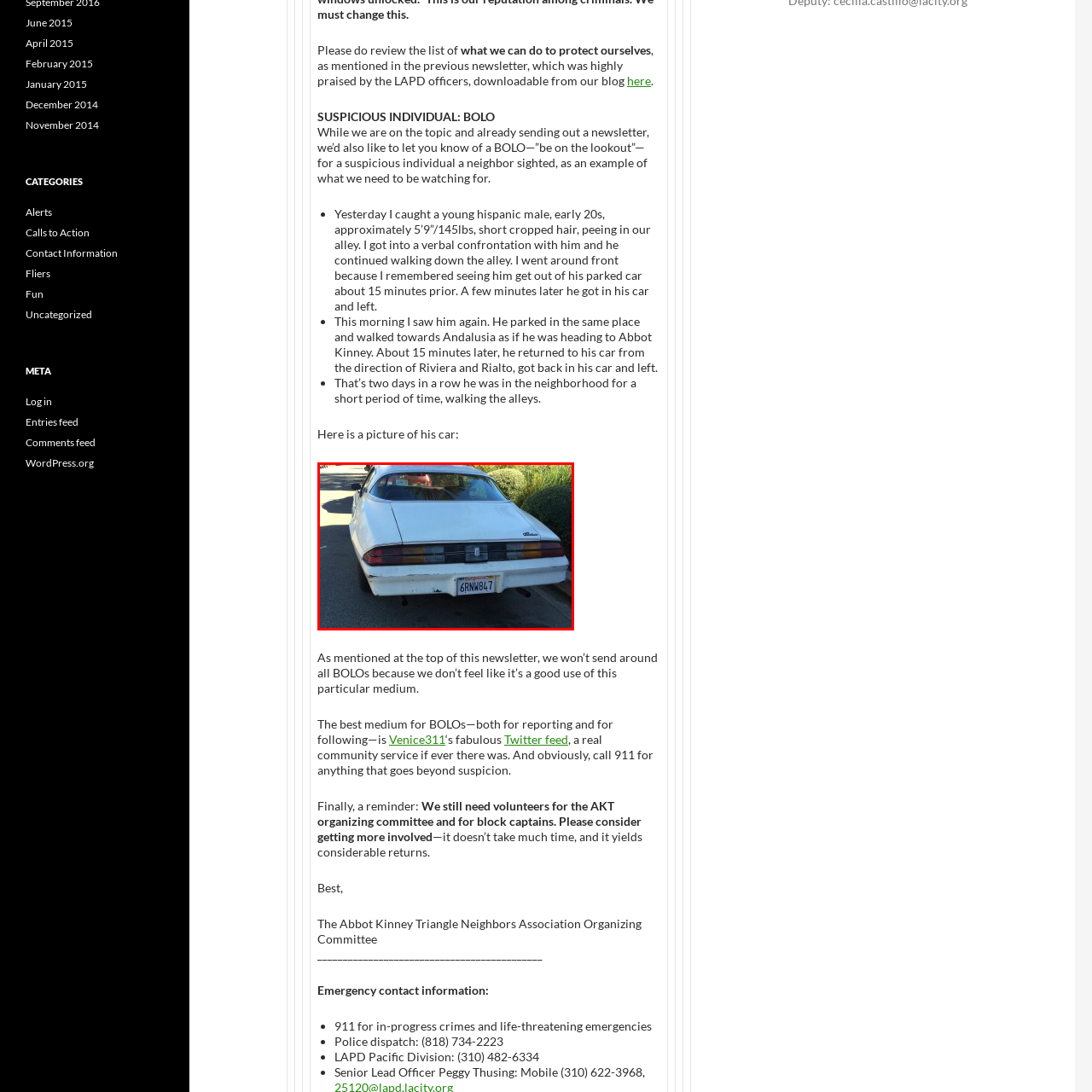Give a detailed account of the visual elements present in the image highlighted by the red border.

The image features a white car parked alongside a street, captured from the rear view. The car appears to be older, exhibiting signs of wear and tear, including some scratches on the rear bumper. Distinctive features include a rounded shape and large rear light clusters, typical of vintage models. A California license plate is visible, displaying the number "6RNH847," indicating it is registered in that state. Surrounding the vehicle are lush green shrubs, suggesting a residential area or well-maintained street. This image is part of a report highlighting a recent sighting of a suspicious individual, and the car is tied to that context, as noted in an accompanying description within a neighborhood newsletter focused on community safety.